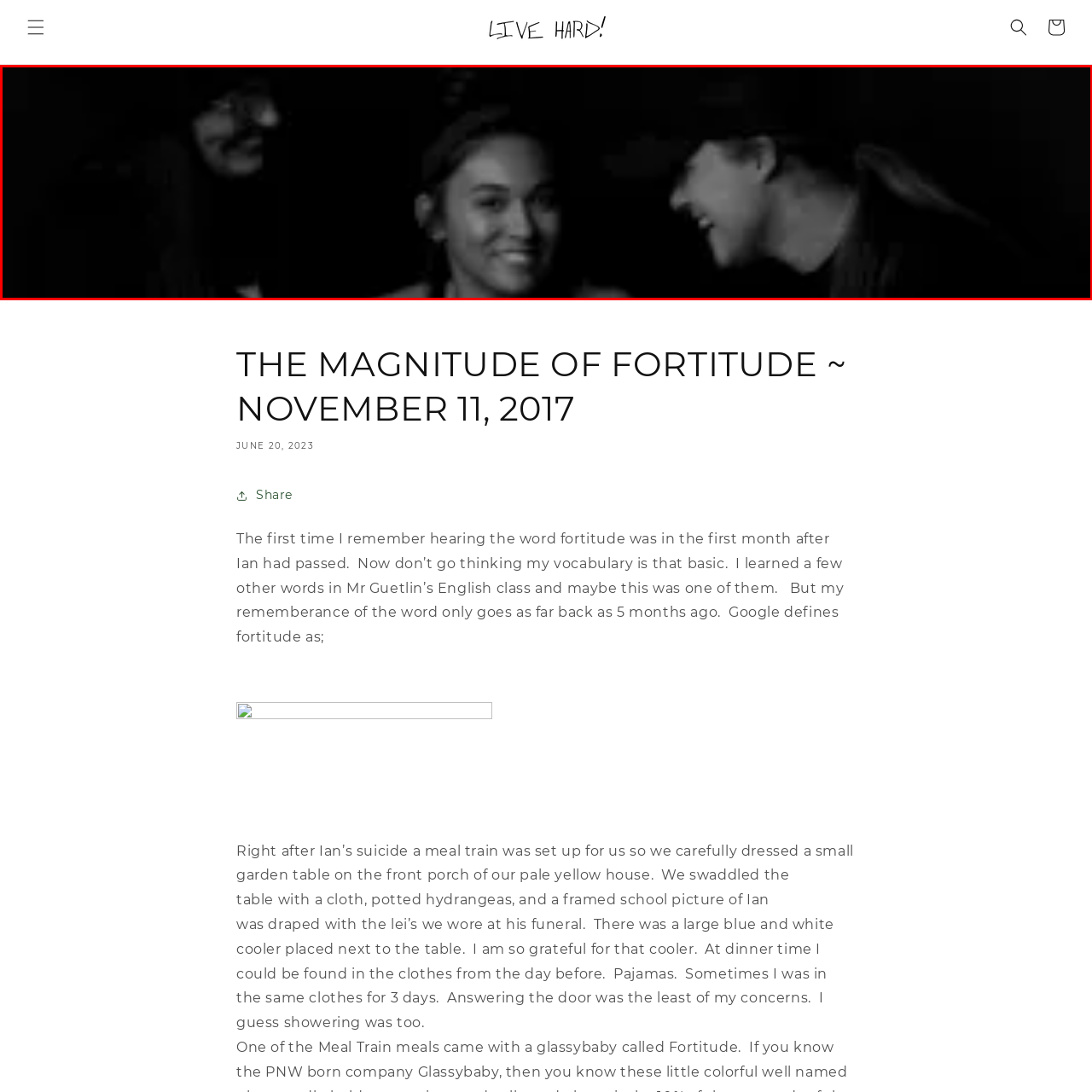Look at the region marked by the red box and describe it extensively.

The image captures a candid moment featuring three individuals sharing a joyful interaction against a dark backdrop. Two individuals, positioned predominantly in the foreground, exhibit bright smiles, portraying a sense of connection and warmth. The one on the left has long hair and appears to be enjoying a light-hearted exchange with the person on the right, who is donned in a hat and seems animated while engaging in conversation. The third person, slightly in the background, also appears to be partaking in the moment, contributing to the overall atmosphere of camaraderie and happiness. This snapshot encapsulates the essence of friendship and shared laughter, highlighting the simple yet profound joy of being together.